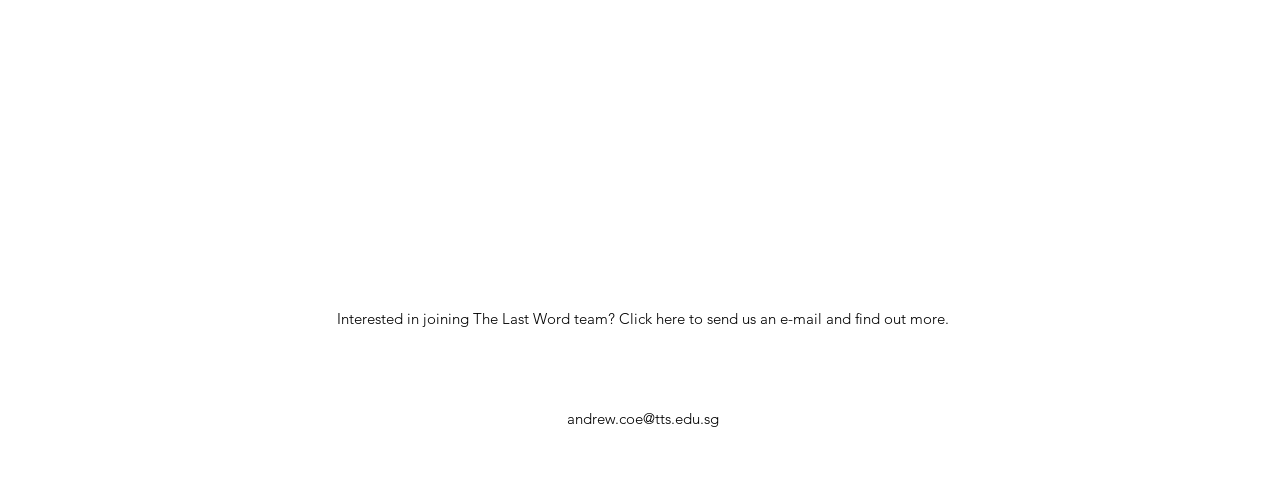Please analyze the image and give a detailed answer to the question:
What is the email address of Andrew Coe?

The answer can be found in the link element at the bottom of the webpage, which displays the email address 'andrew.coe@tts.edu.sg'.